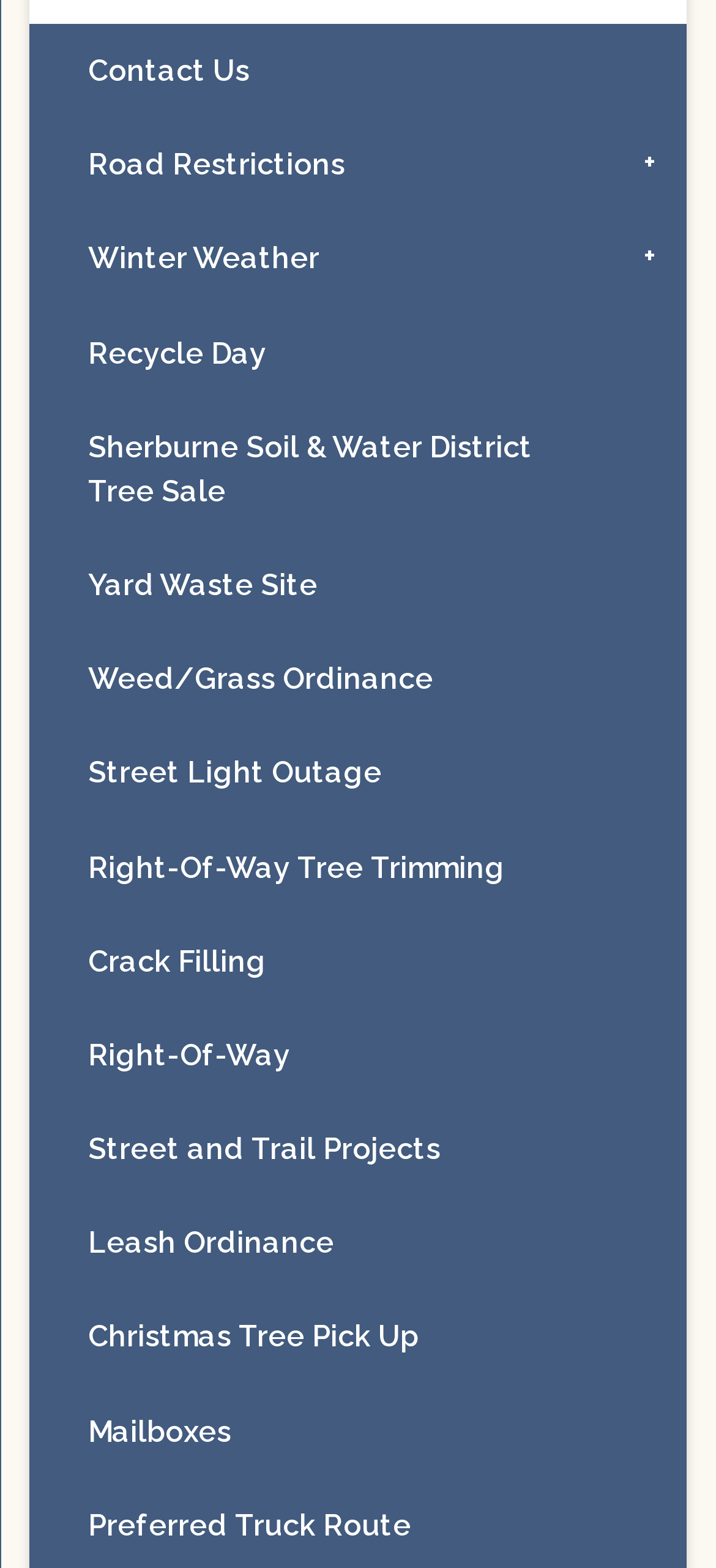Identify the bounding box coordinates necessary to click and complete the given instruction: "Explore Sherburne Soil & Water District Tree Sale".

[0.041, 0.256, 0.959, 0.344]